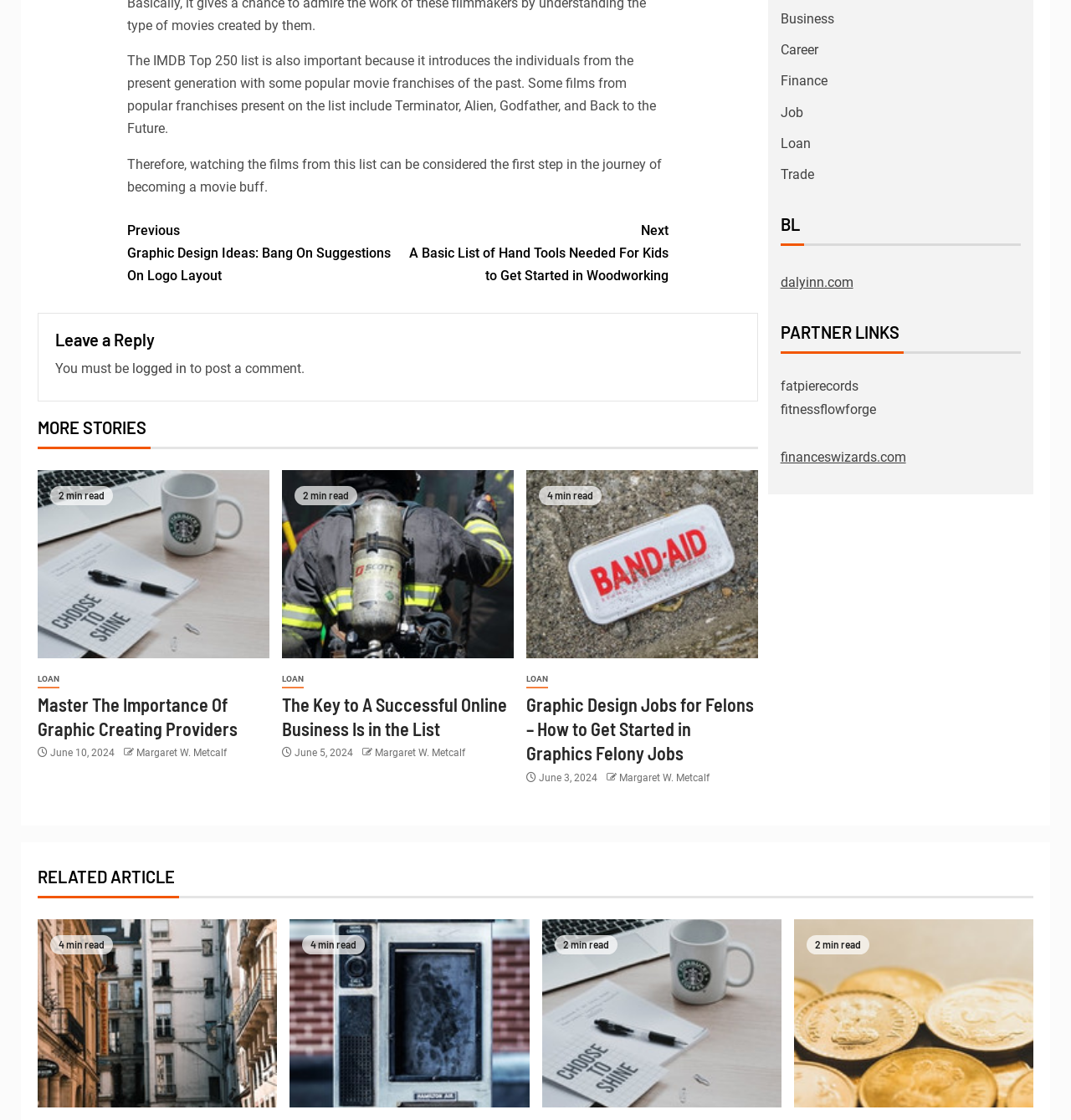Use the information in the screenshot to answer the question comprehensively: What categories are available in the navigation menu?

The navigation menu on the webpage has categories such as Business, Career, Finance, Job, Loan, and Trade, which are links to related topics.